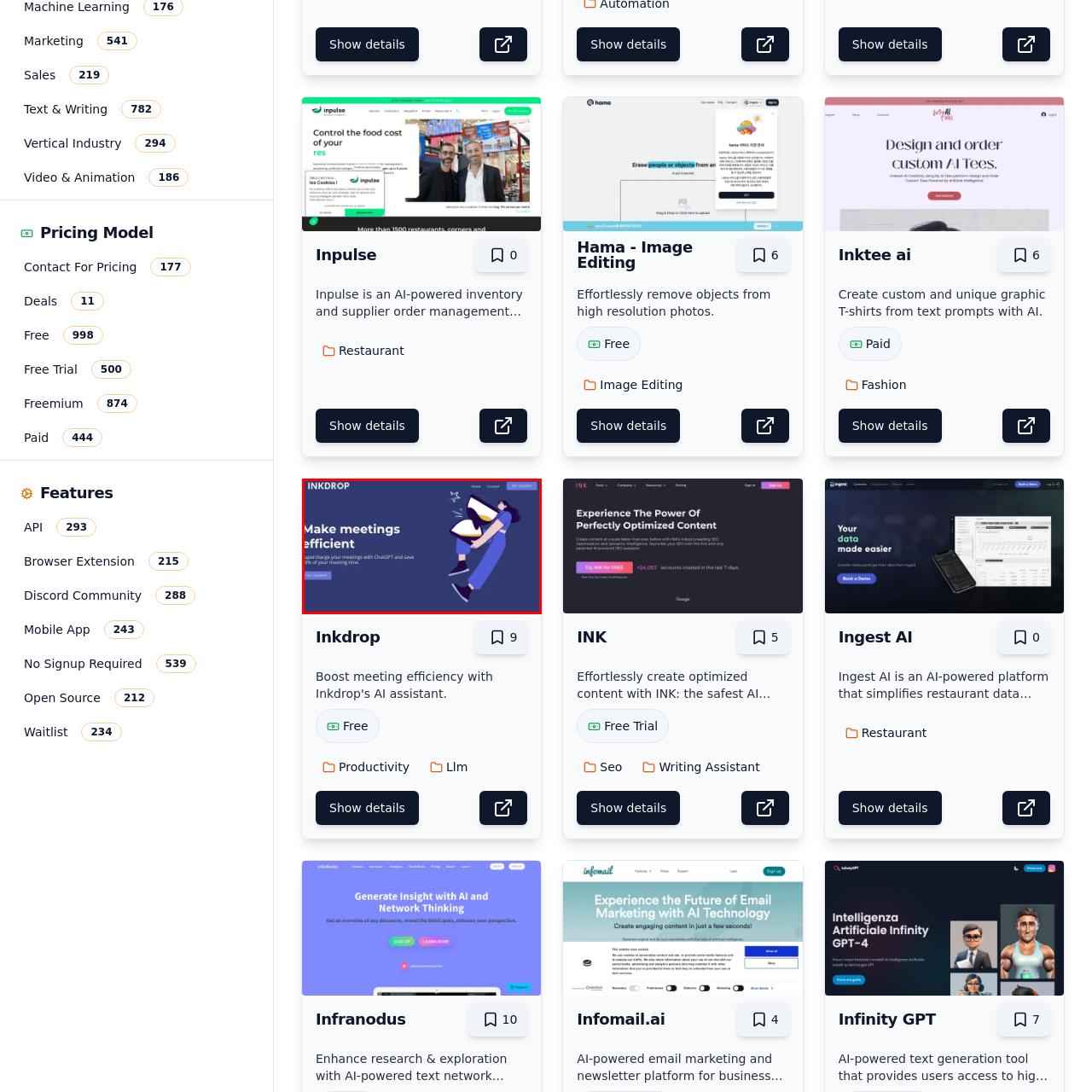What is the person in the illustration carrying?
Look at the image enclosed by the red bounding box and give a detailed answer using the visual information available in the image.

The person in the illustration is energetically carrying a stylized document or resource, which visually represents the concept of efficient meetings, as described in the caption.